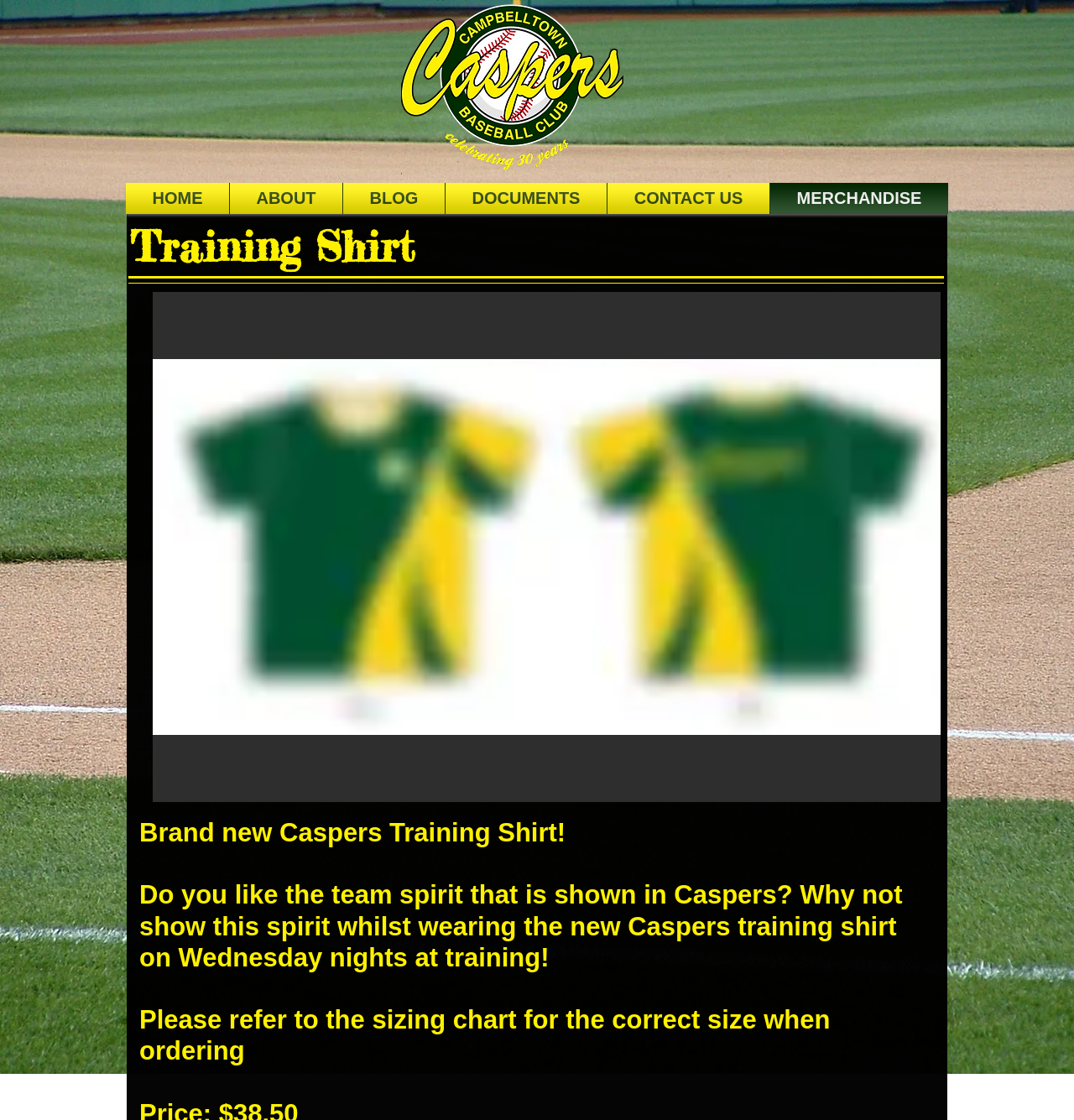What is the purpose of the button with no text?
Respond to the question with a single word or phrase according to the image.

Navigate slides